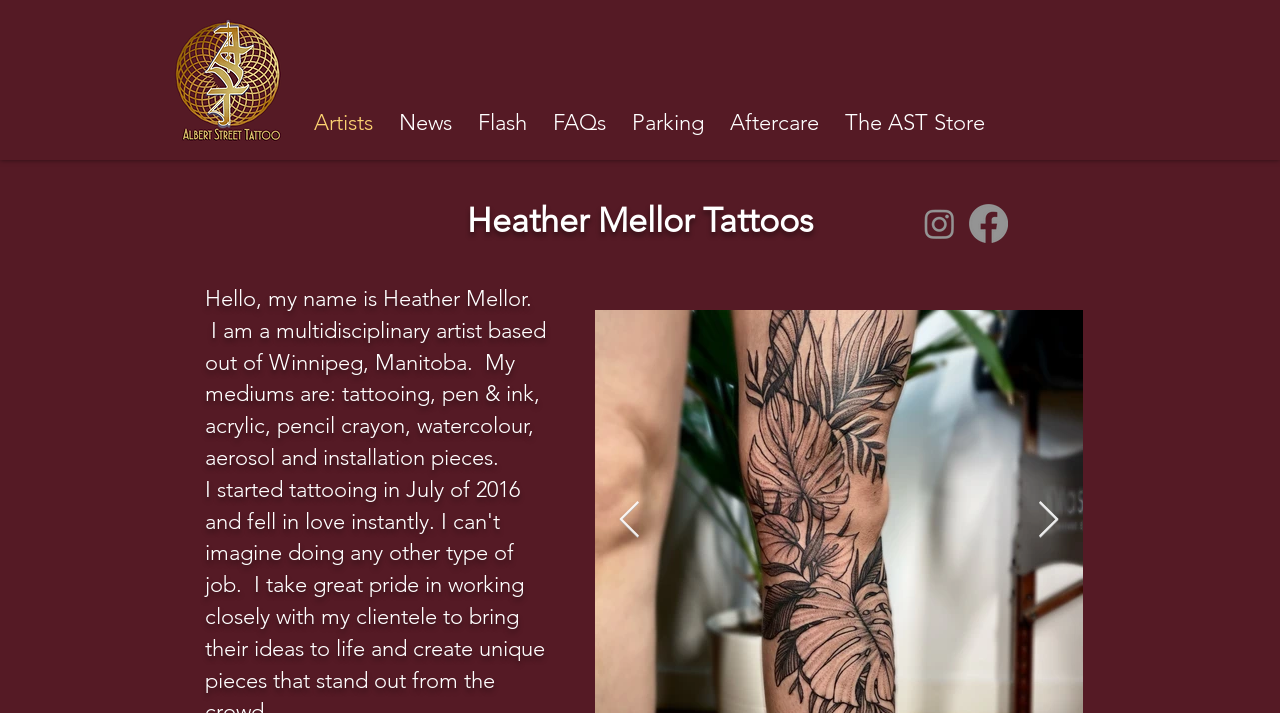What is the purpose of the 'Previous Item' and 'Next Item' buttons?
Based on the visual details in the image, please answer the question thoroughly.

The purpose of the 'Previous Item' and 'Next Item' buttons can be inferred from their positions and the context of the webpage, which suggests that they are used to navigate through a collection of artworks or images.